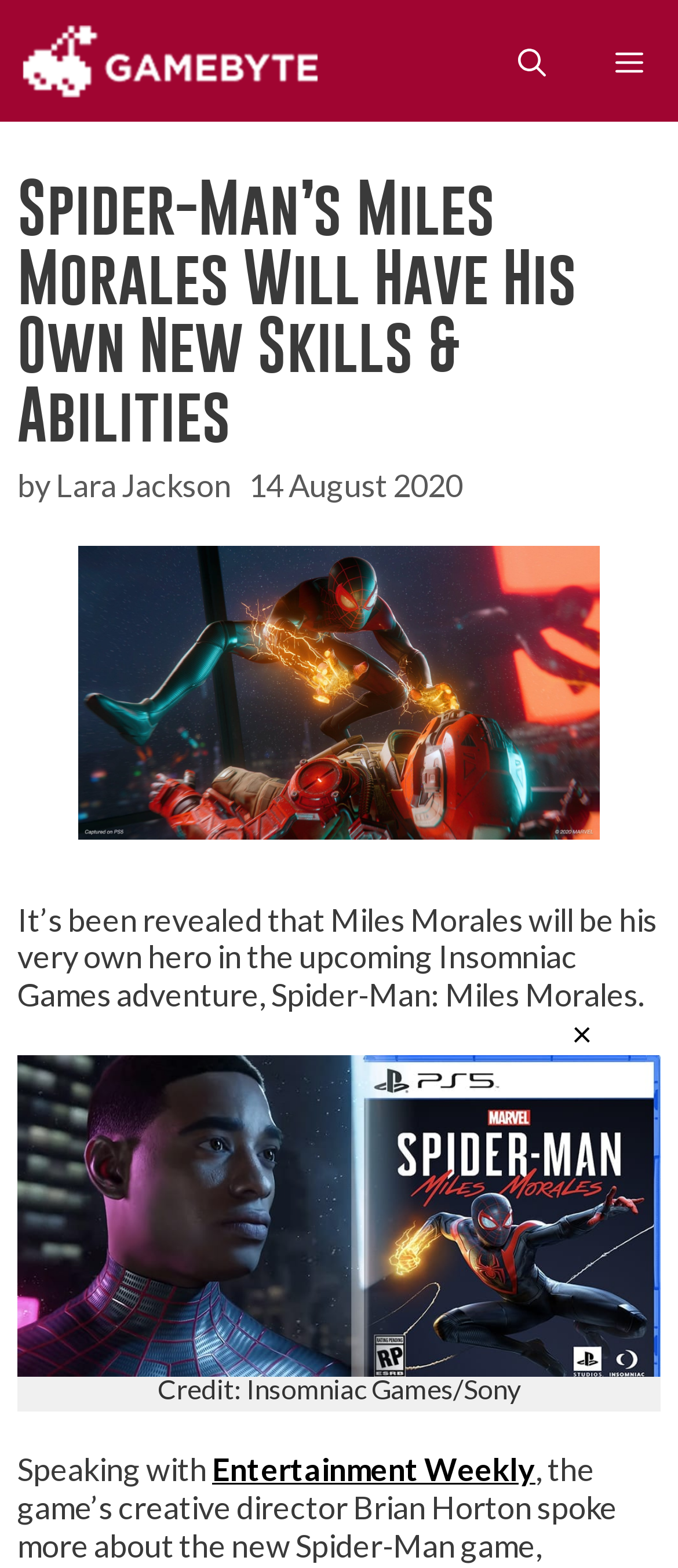Respond to the question with just a single word or phrase: 
What is the name of the website?

GameByte